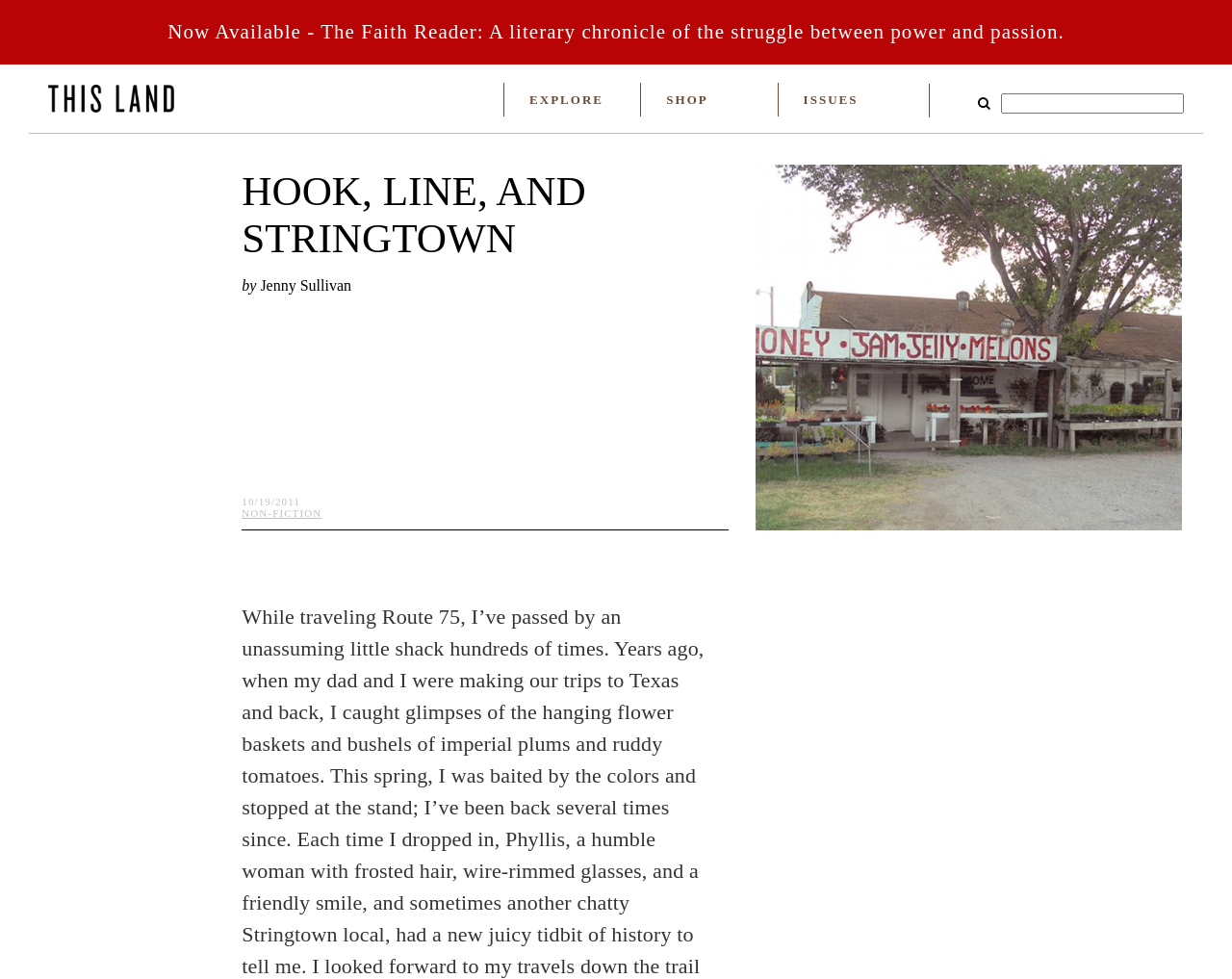Please respond to the question using a single word or phrase:
What is the name of the author?

Jenny Sullivan